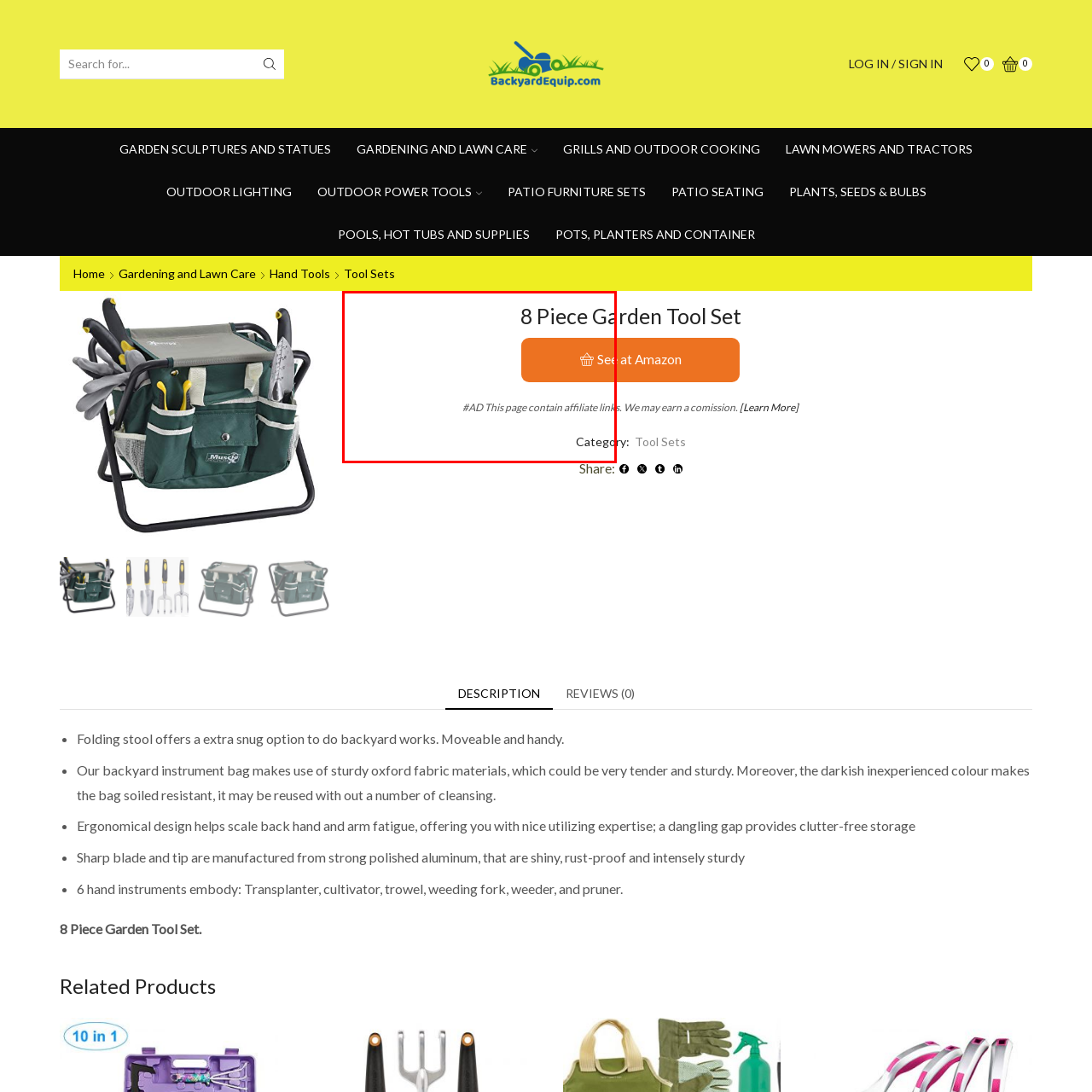What is the product relevant to?
Inspect the image enclosed by the red bounding box and elaborate on your answer with as much detail as possible based on the visual cues.

The product, the '8 Piece Garden Tool Set', is prominently displayed in a dedicated area for gardening tool sets, emphasizing its relevance to gardening enthusiasts who may be interested in purchasing this product for their gardening needs.